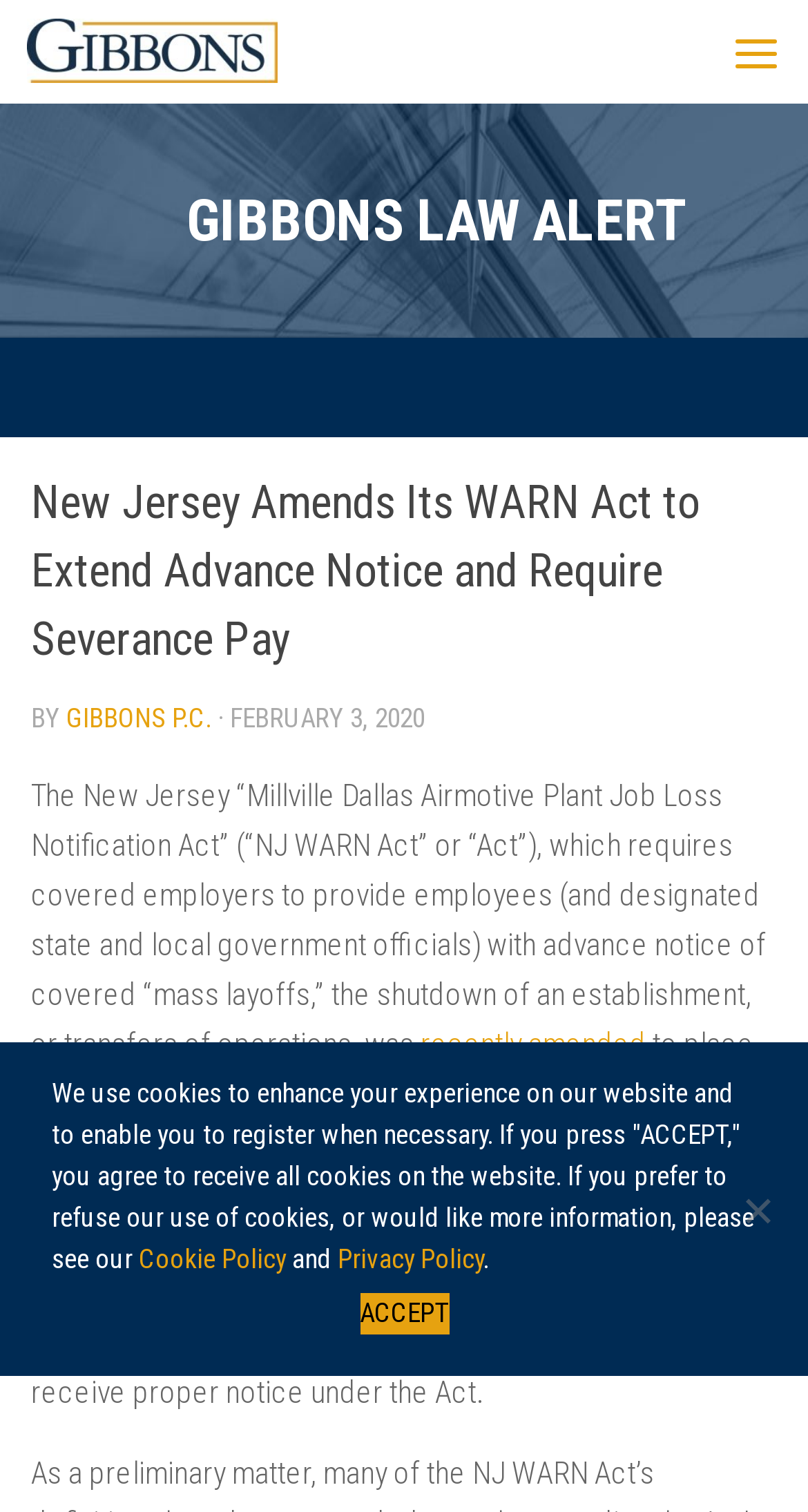What is the name of the law firm mentioned on the webpage?
Answer the question with a single word or phrase derived from the image.

GIBBONS P.C.